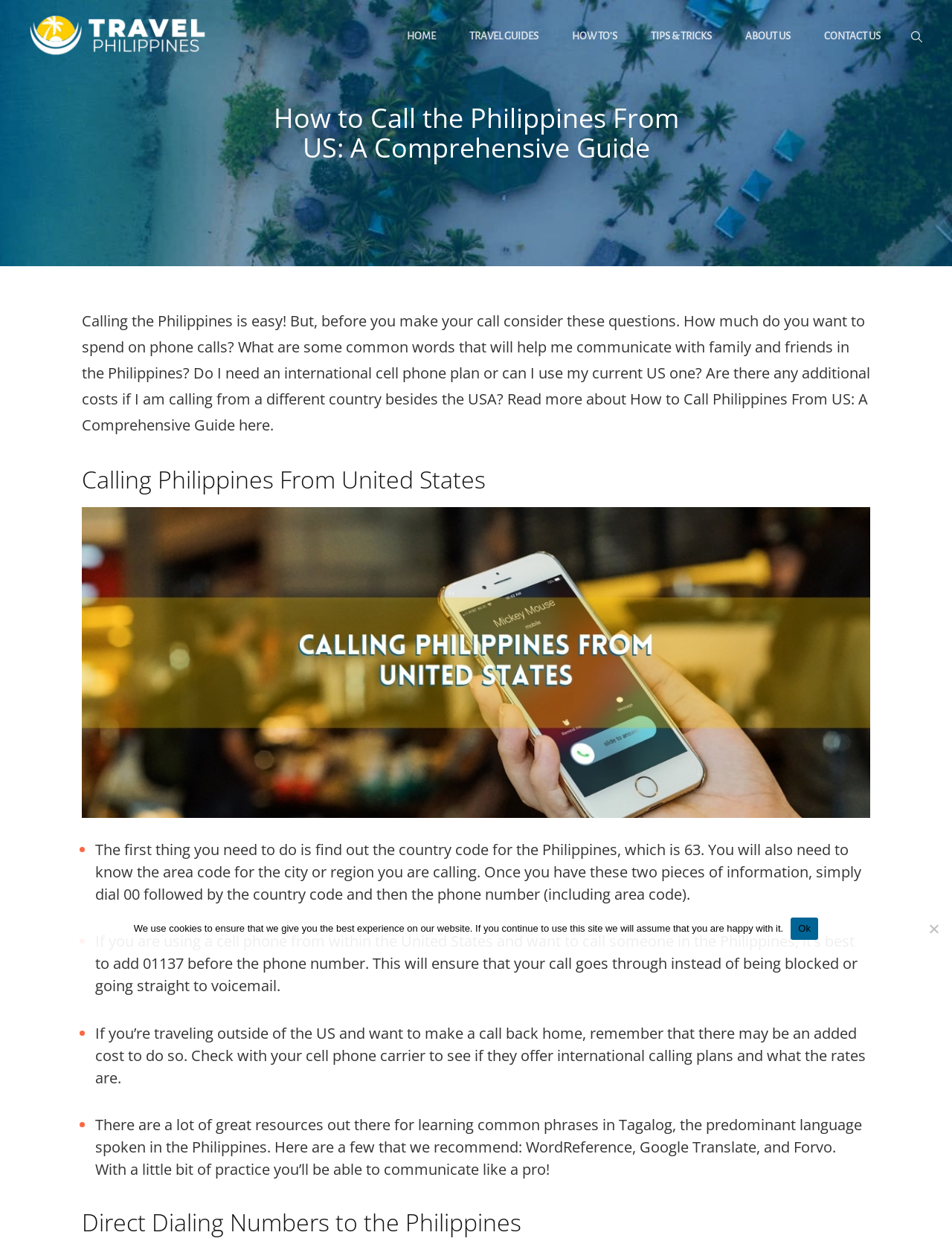Provide a one-word or brief phrase answer to the question:
What is the purpose of the article?

To guide on how to call the Philippines from the US